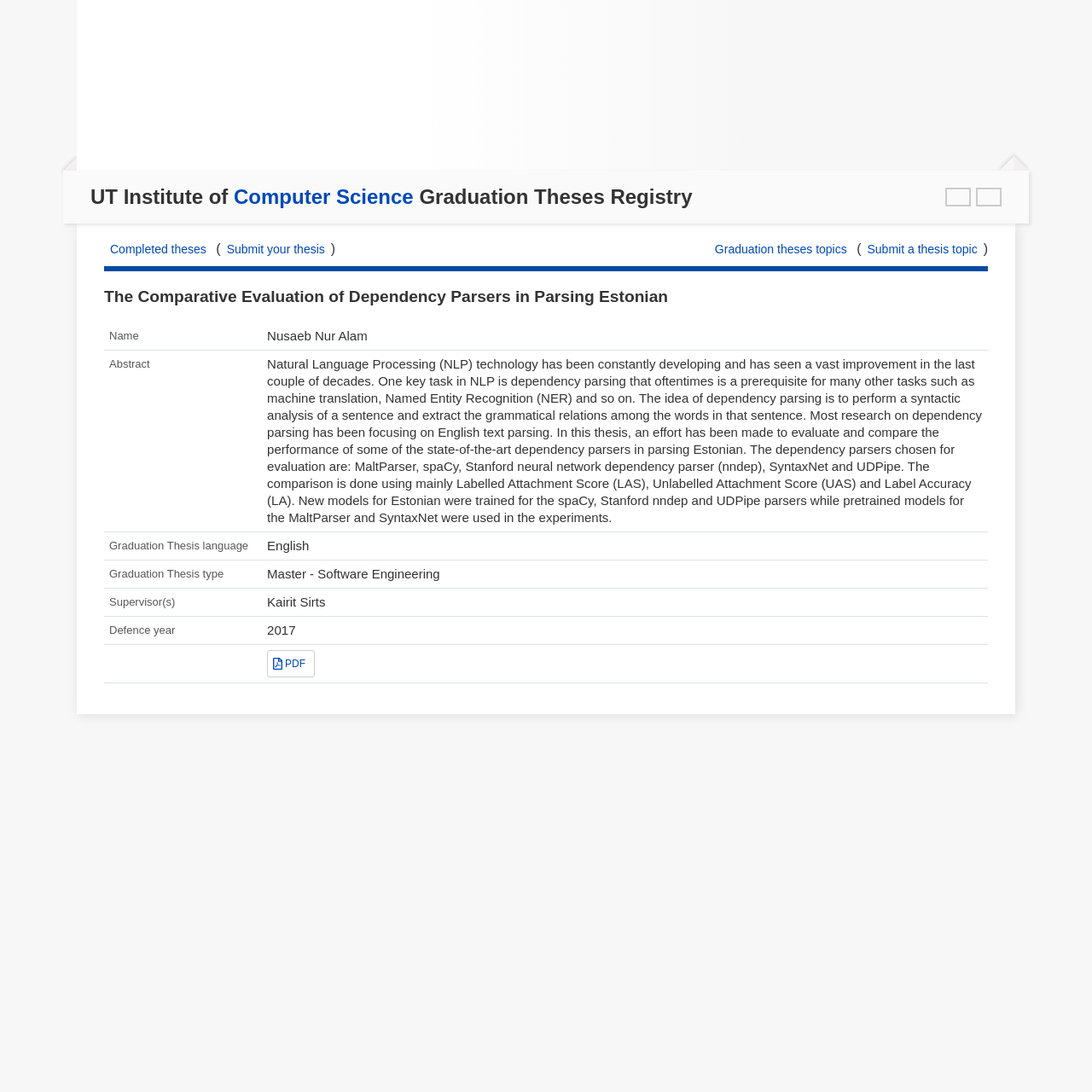Please give a succinct answer to the question in one word or phrase:
What is the language of the graduation thesis?

English